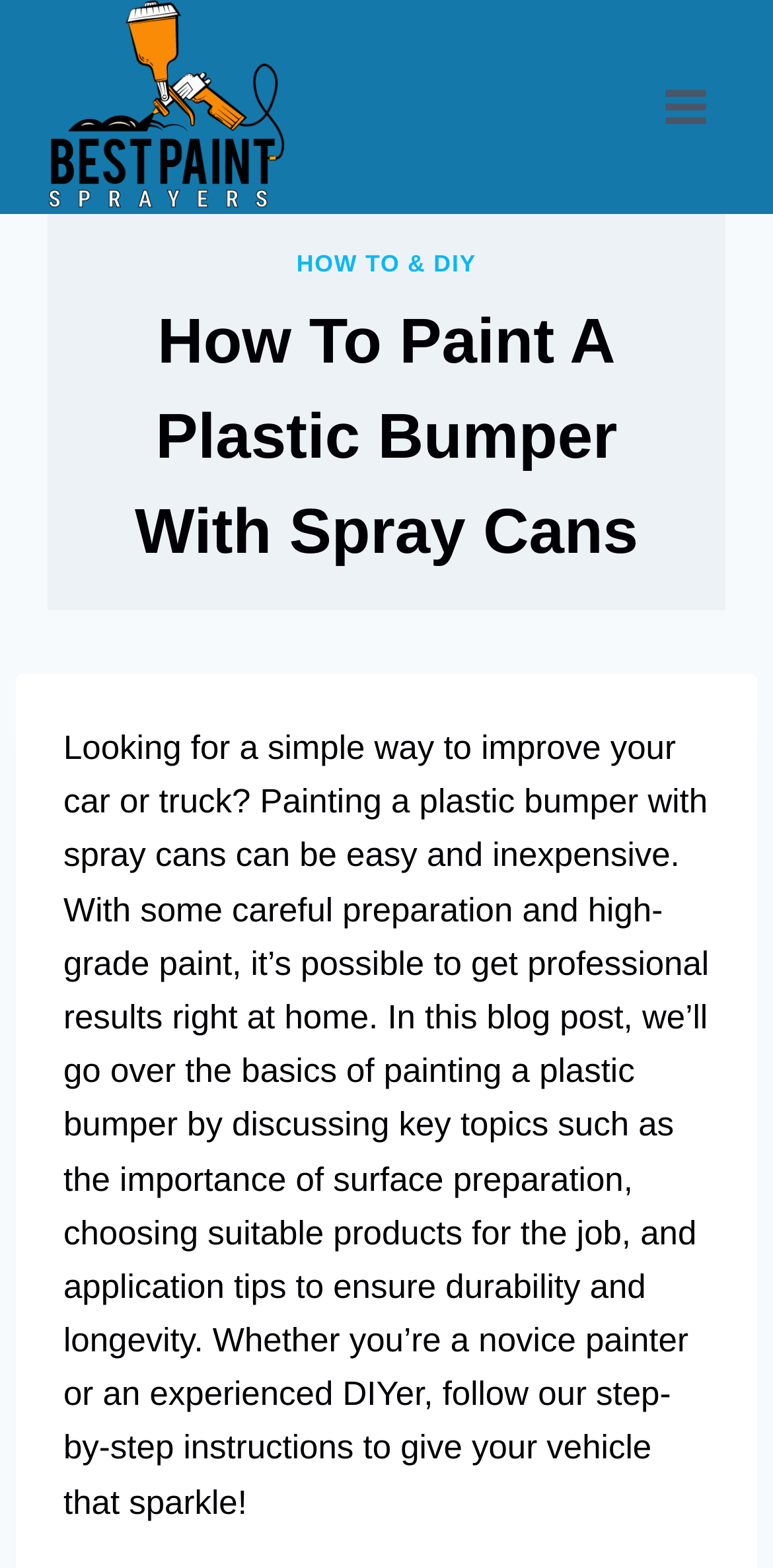From the webpage screenshot, predict the bounding box coordinates (top-left x, top-left y, bottom-right x, bottom-right y) for the UI element described here: How To & DIY

[0.384, 0.159, 0.616, 0.176]